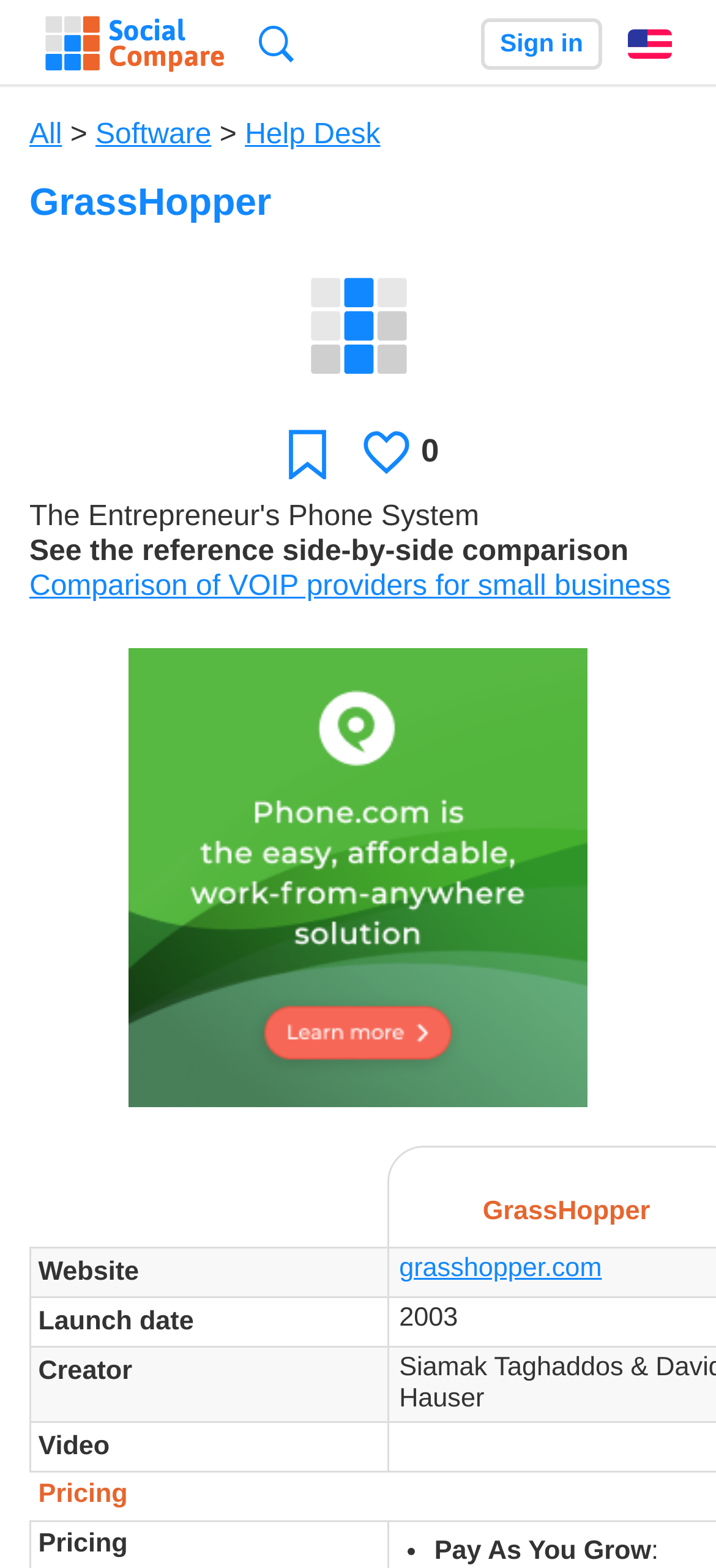Locate the bounding box coordinates of the area you need to click to fulfill this instruction: 'Search for something'. The coordinates must be in the form of four float numbers ranging from 0 to 1: [left, top, right, bottom].

[0.361, 0.017, 0.41, 0.039]